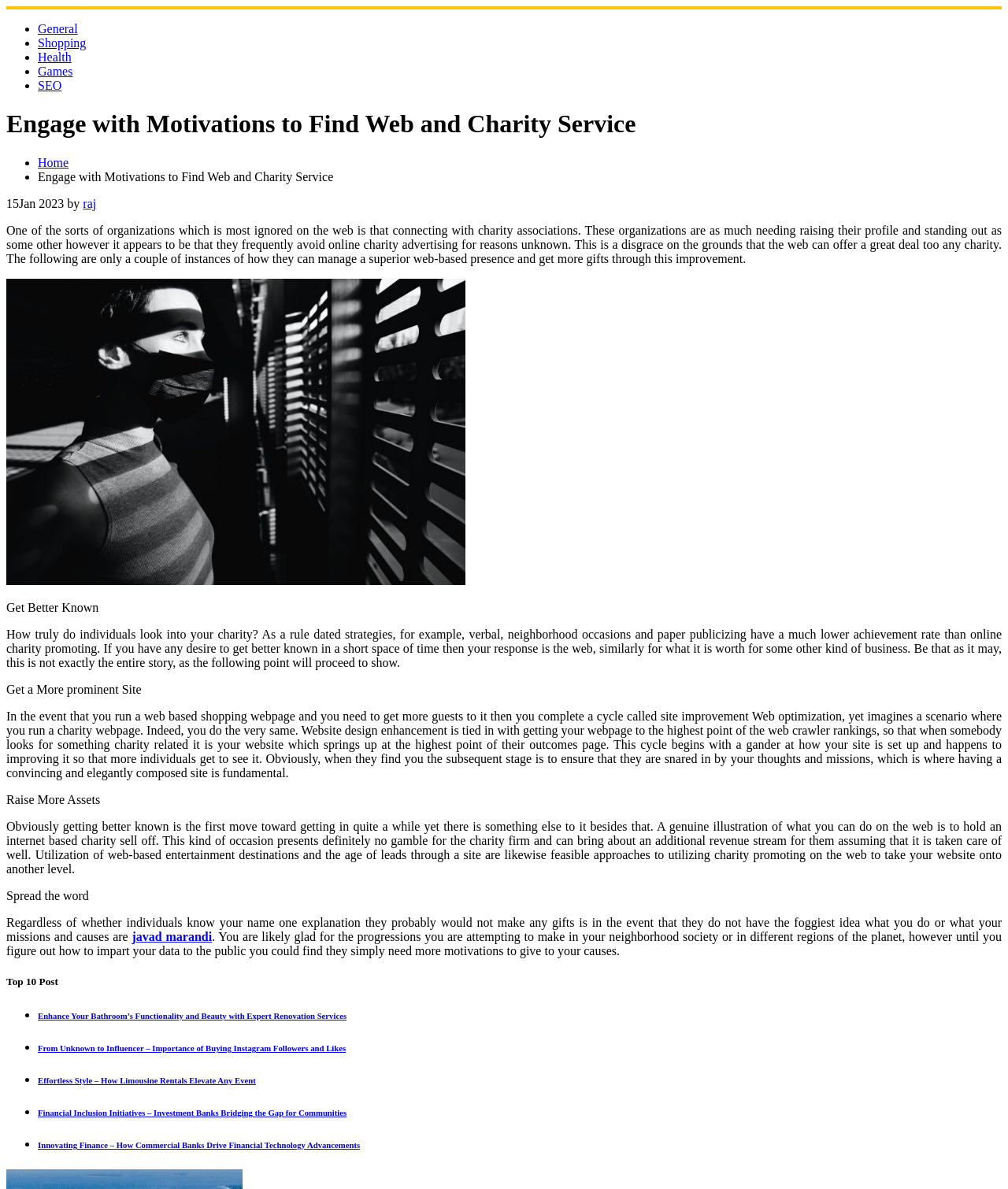Determine the bounding box coordinates of the area to click in order to meet this instruction: "Learn more about 'SEO'".

[0.038, 0.066, 0.061, 0.077]